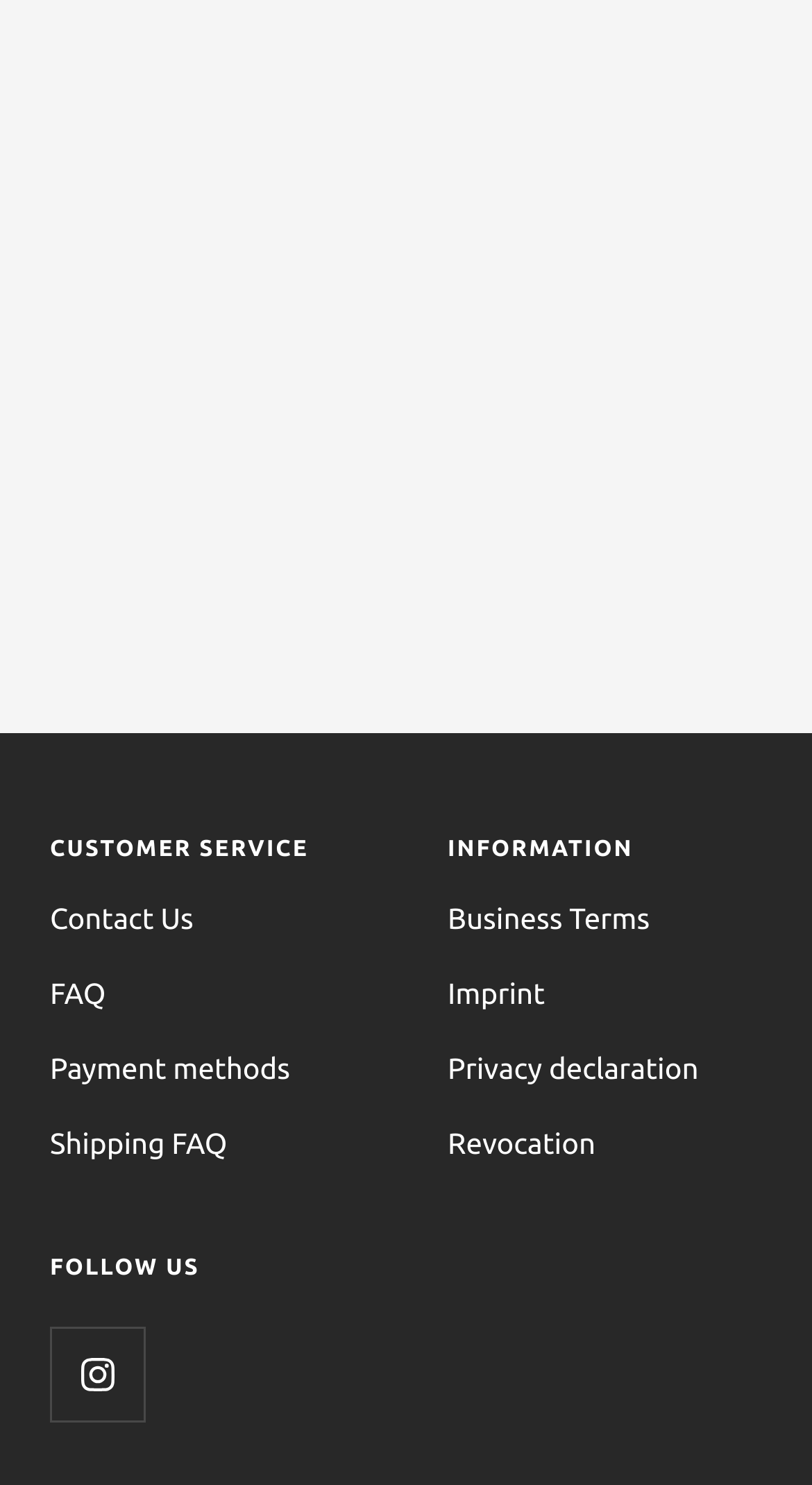Please locate the bounding box coordinates of the element's region that needs to be clicked to follow the instruction: "Subscribe to the newsletter". The bounding box coordinates should be provided as four float numbers between 0 and 1, i.e., [left, top, right, bottom].

[0.123, 0.325, 0.877, 0.393]